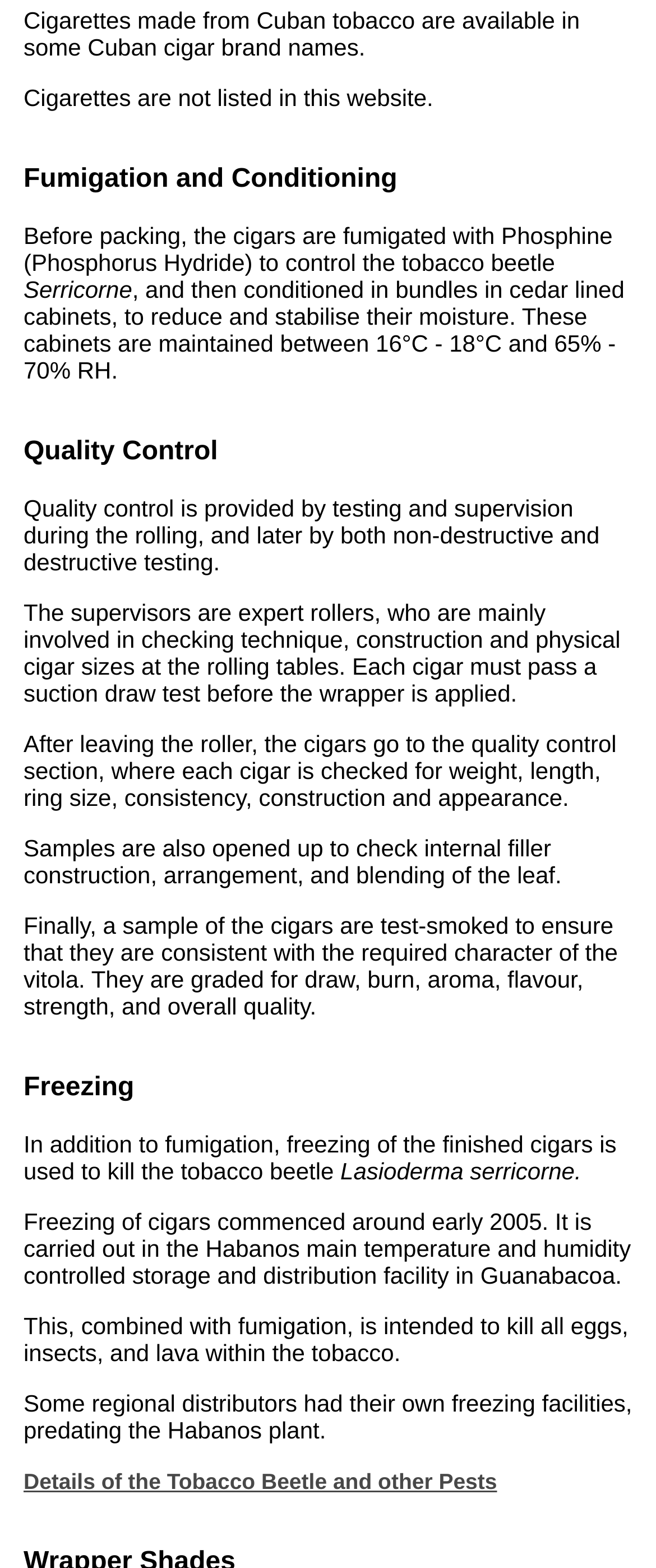Analyze the image and deliver a detailed answer to the question: What is tested during destructive testing?

The webpage mentions that samples are opened up to check internal filler construction, arrangement, and blending of the leaf during the quality control process, which involves destructive testing.